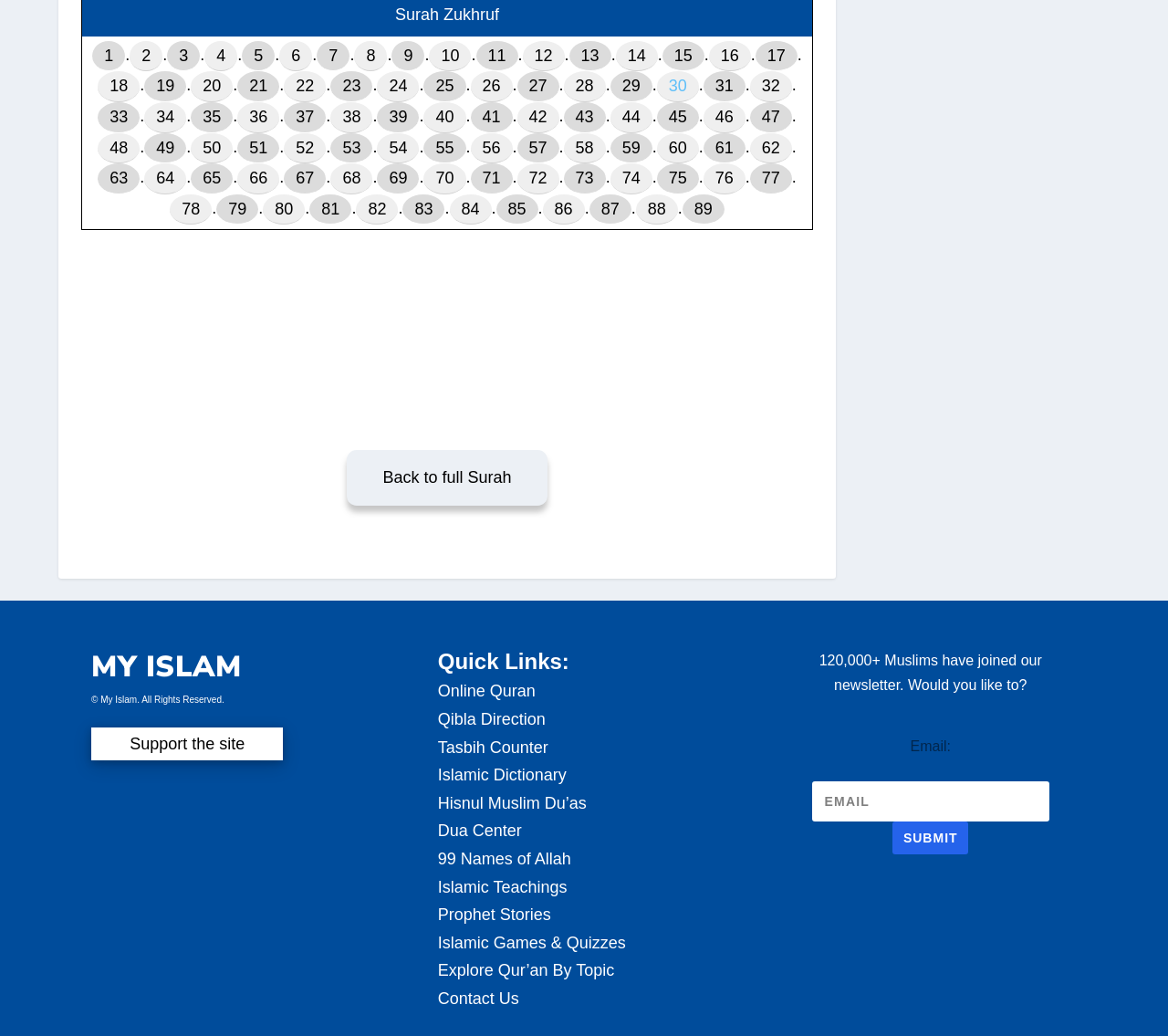What is the pattern of the text following each link?
With the help of the image, please provide a detailed response to the question.

The pattern of the text following each link is a period, which is indicated by the StaticText elements with a bounding box of [x, y, x, y] where x and y are the coordinates of the period.